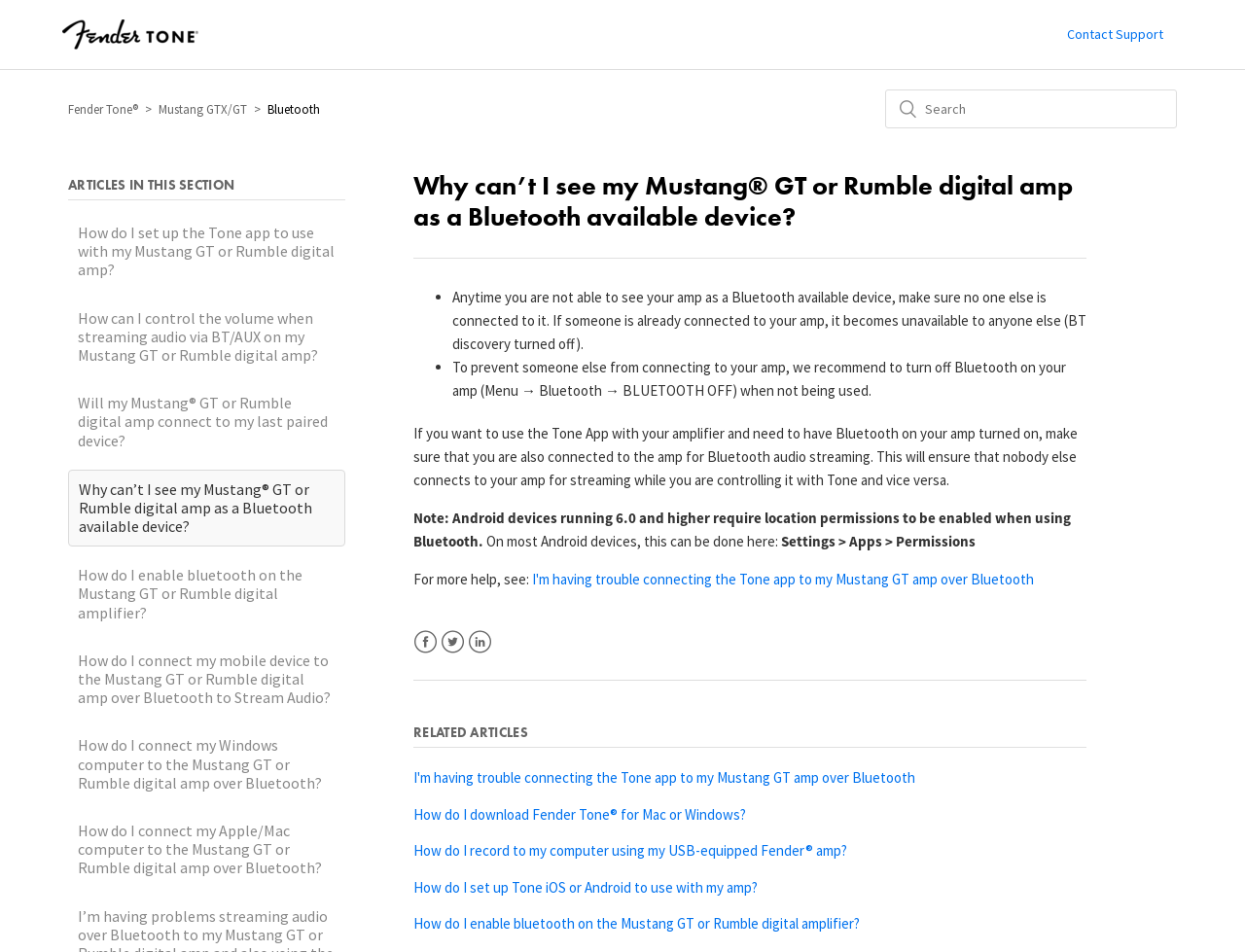What is the name of the app mentioned in the article?
Refer to the image and provide a one-word or short phrase answer.

Fender Tone